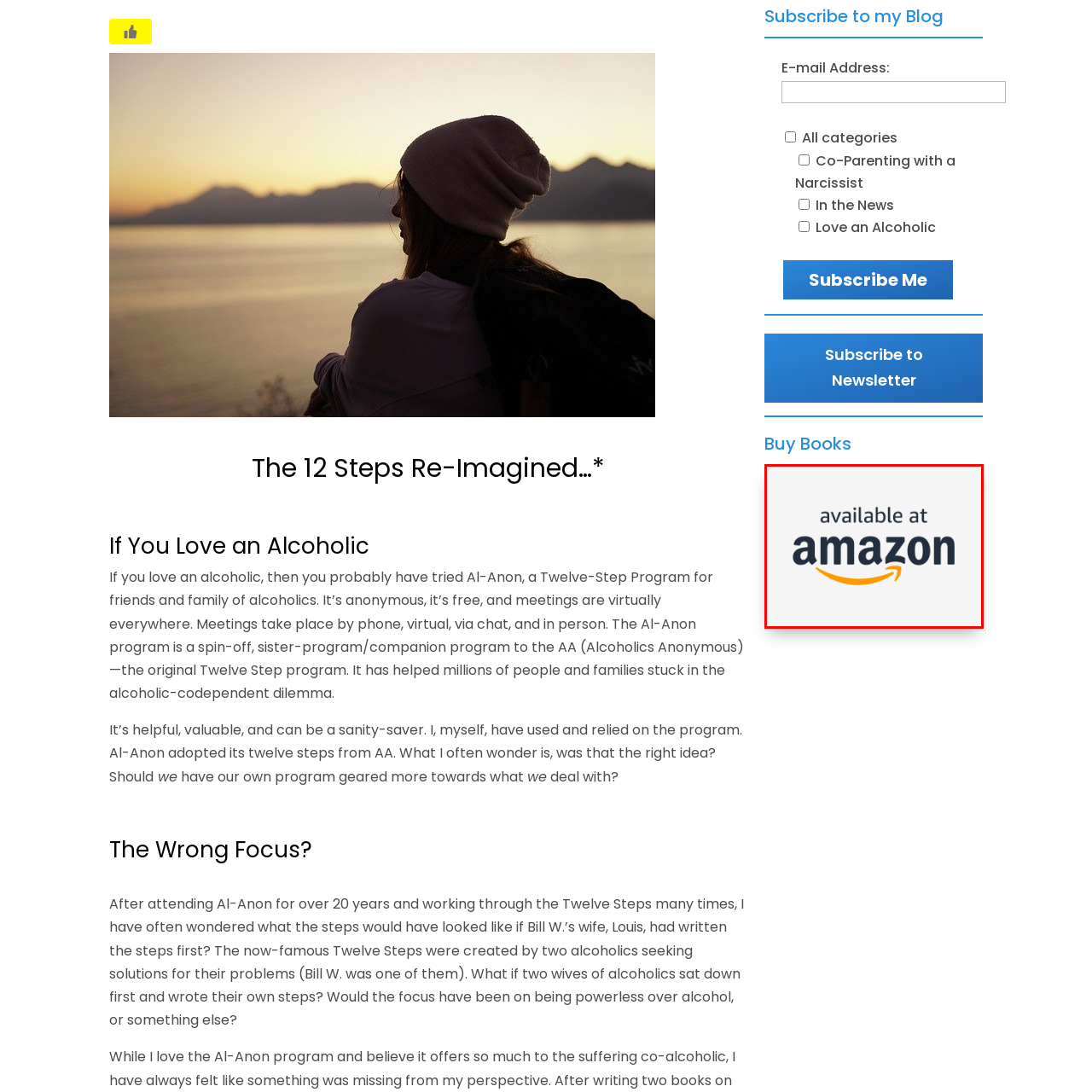What does the curved orange arrow symbolize?
Examine the portion of the image surrounded by the red bounding box and deliver a detailed answer to the question.

The curved orange arrow that extends from the letter 'a' to 'z' in the Amazon logo symbolizes a wide range of products available, effectively conveying the message that shoppers can access various items conveniently online through Amazon's marketplace.